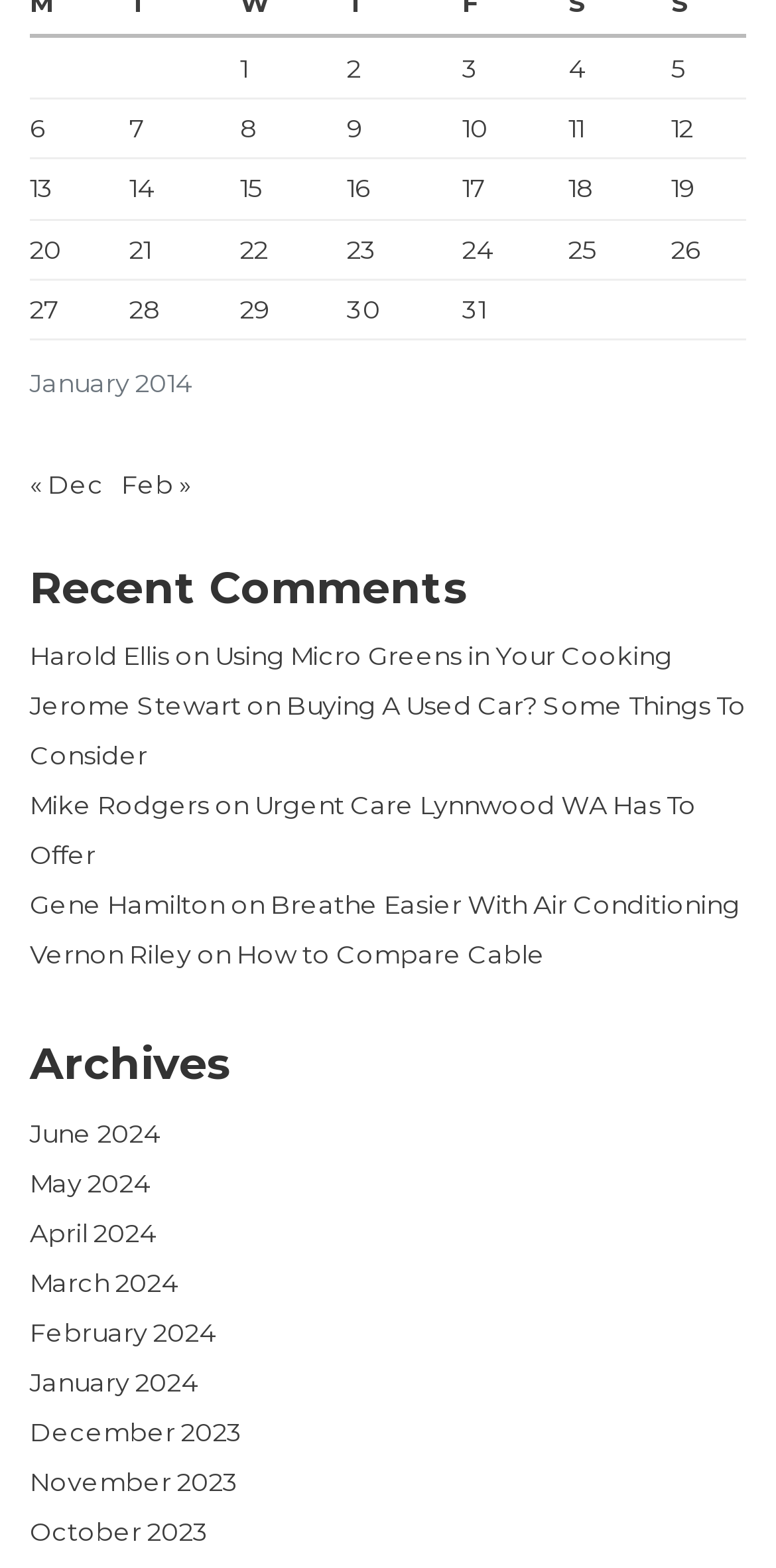Please give a succinct answer to the question in one word or phrase:
How many recent comments are shown on this page?

3